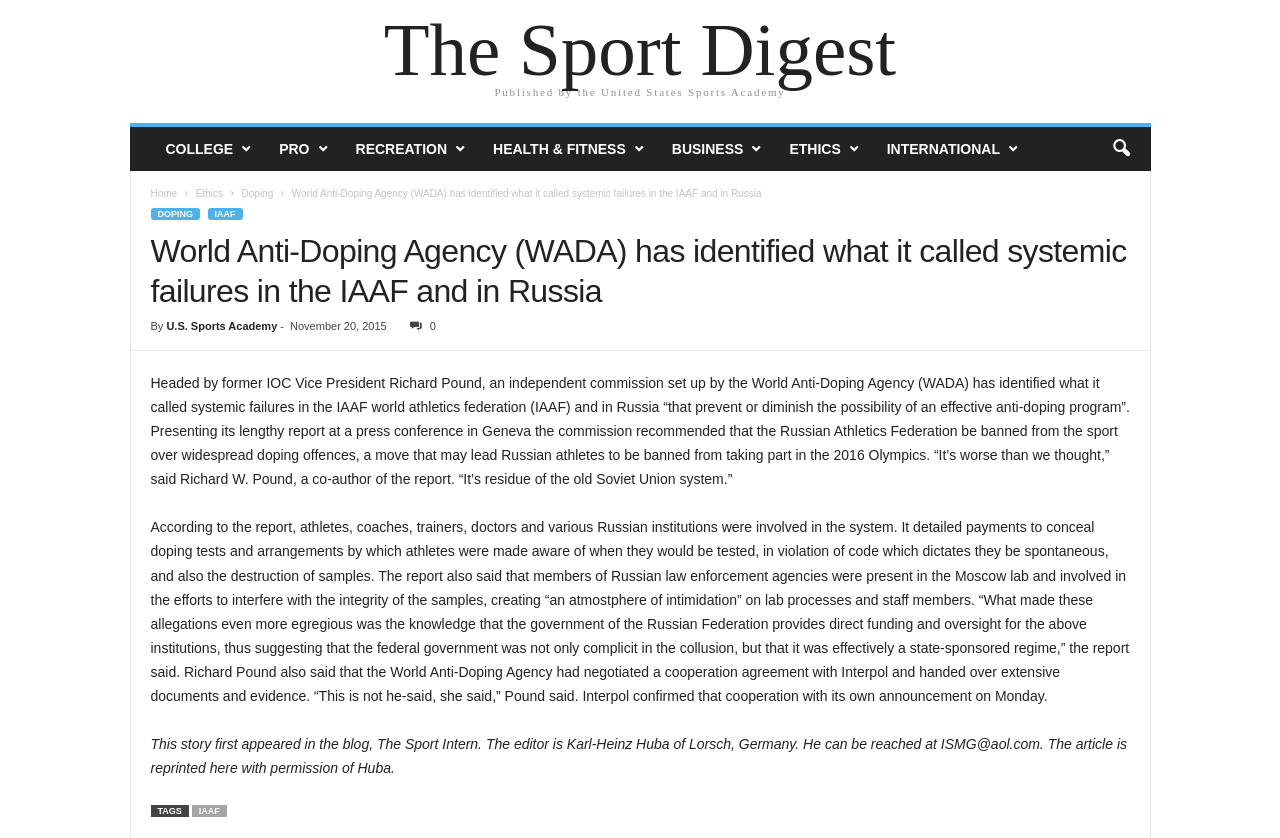Who is the former IOC Vice President mentioned in the article?
Refer to the image and answer the question using a single word or phrase.

Richard Pound